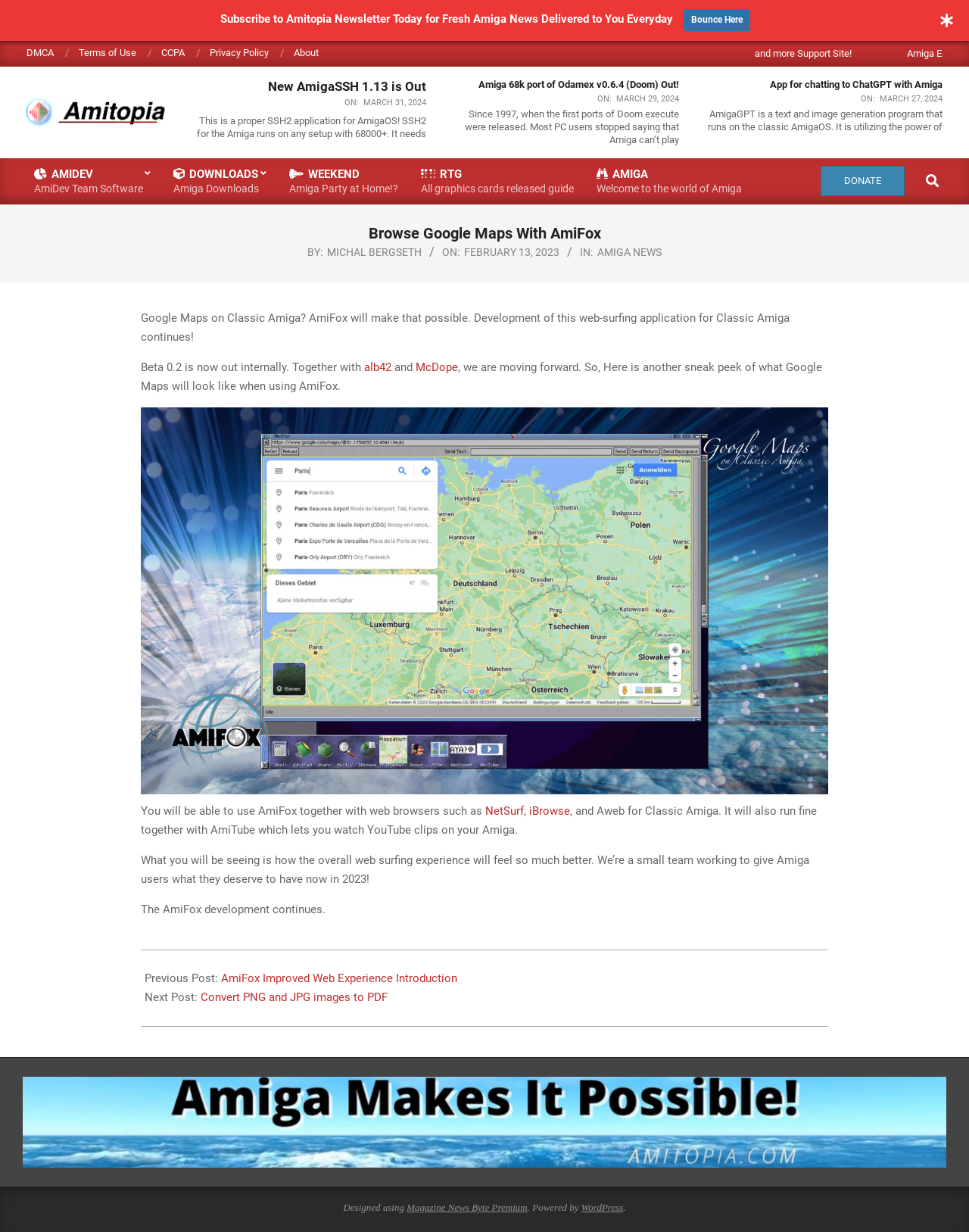Could you highlight the region that needs to be clicked to execute the instruction: "Click on the Amitopia link"?

[0.023, 0.077, 0.176, 0.106]